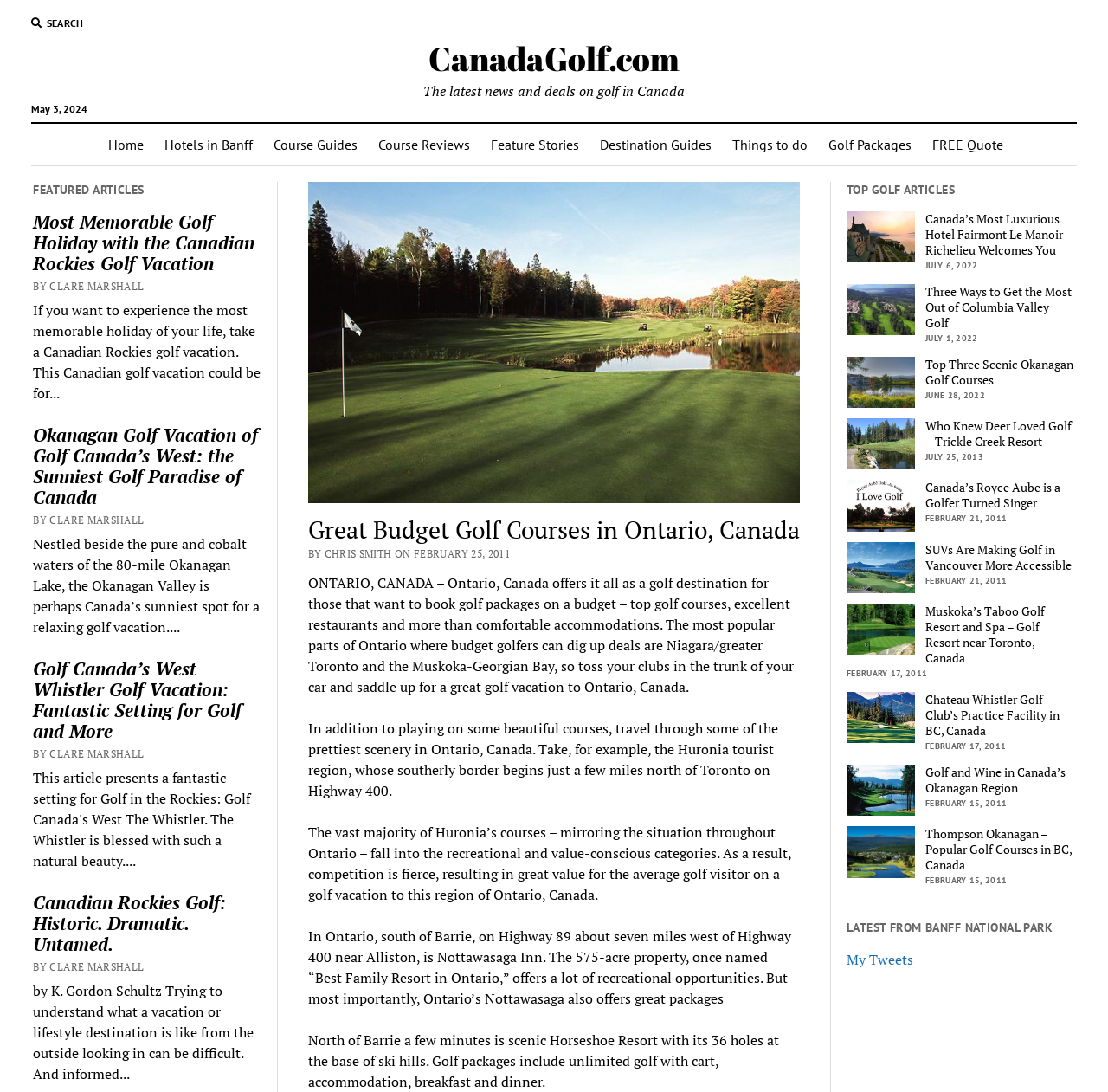Use a single word or phrase to respond to the question:
What is the purpose of this webpage?

To provide information on golfing in Ontario, Canada